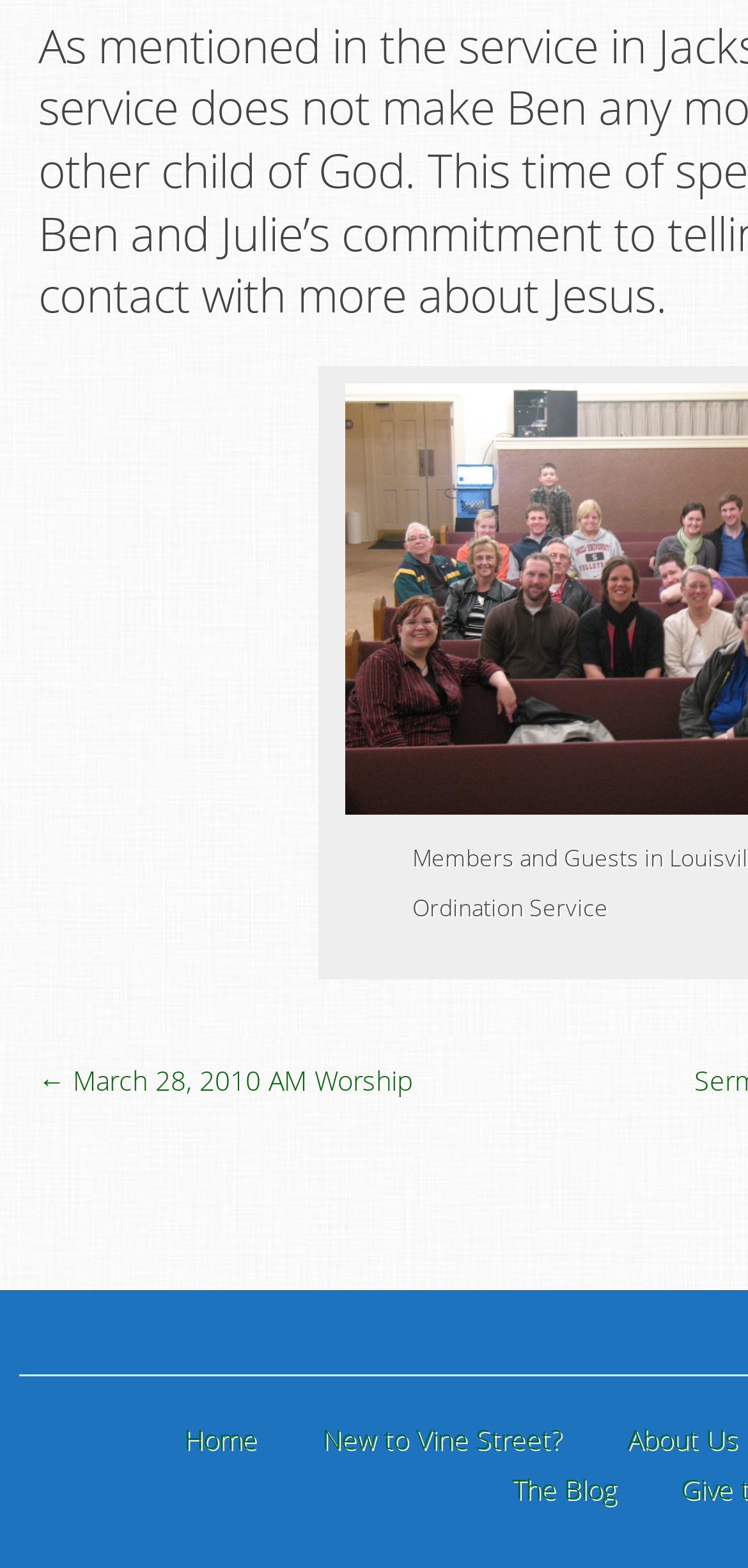Identify the bounding box coordinates for the UI element described as follows: "About Us". Ensure the coordinates are four float numbers between 0 and 1, formatted as [left, top, right, bottom].

[0.838, 0.906, 0.987, 0.929]